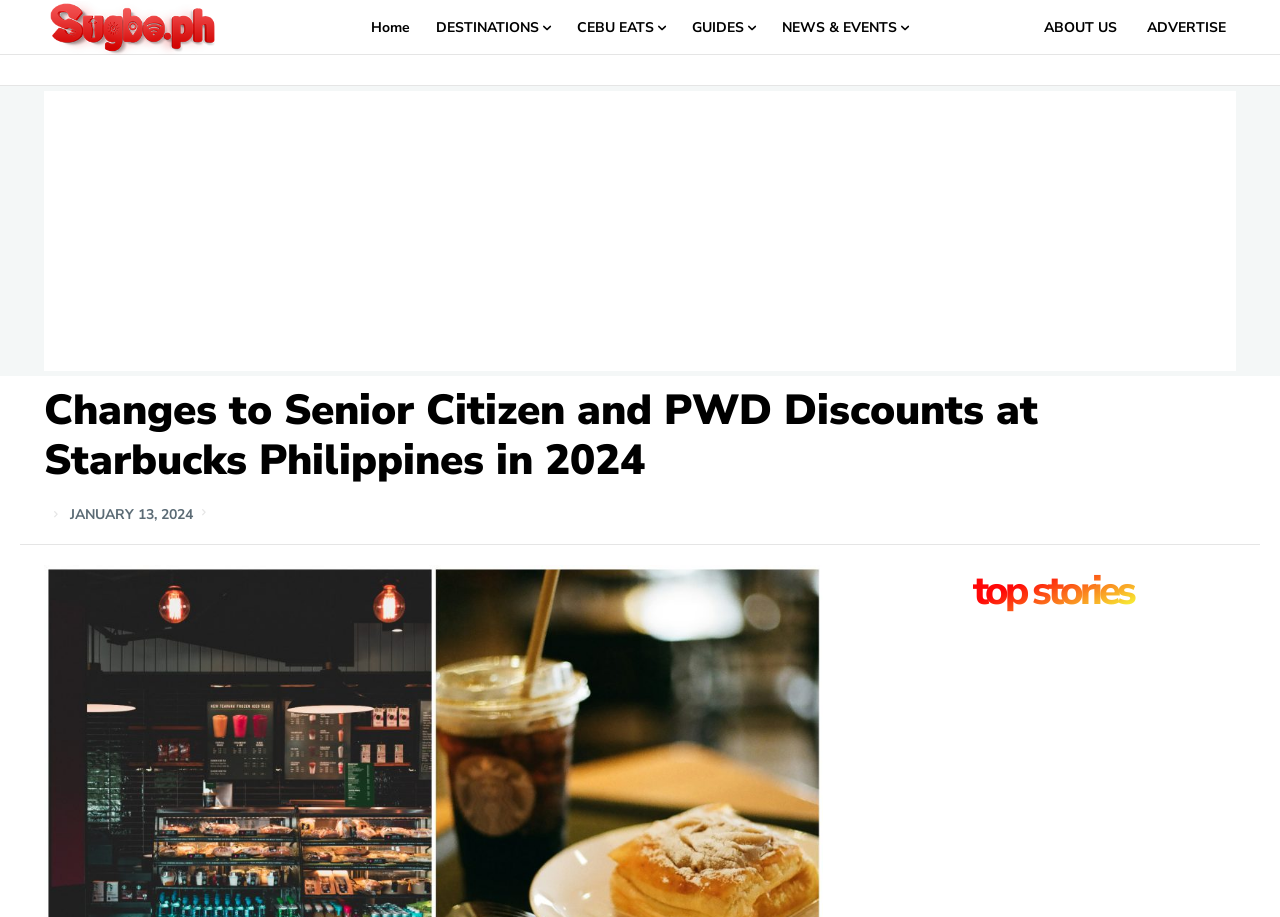Determine the bounding box coordinates of the region that needs to be clicked to achieve the task: "go to Sugbo.ph".

[0.034, 0.001, 0.175, 0.06]